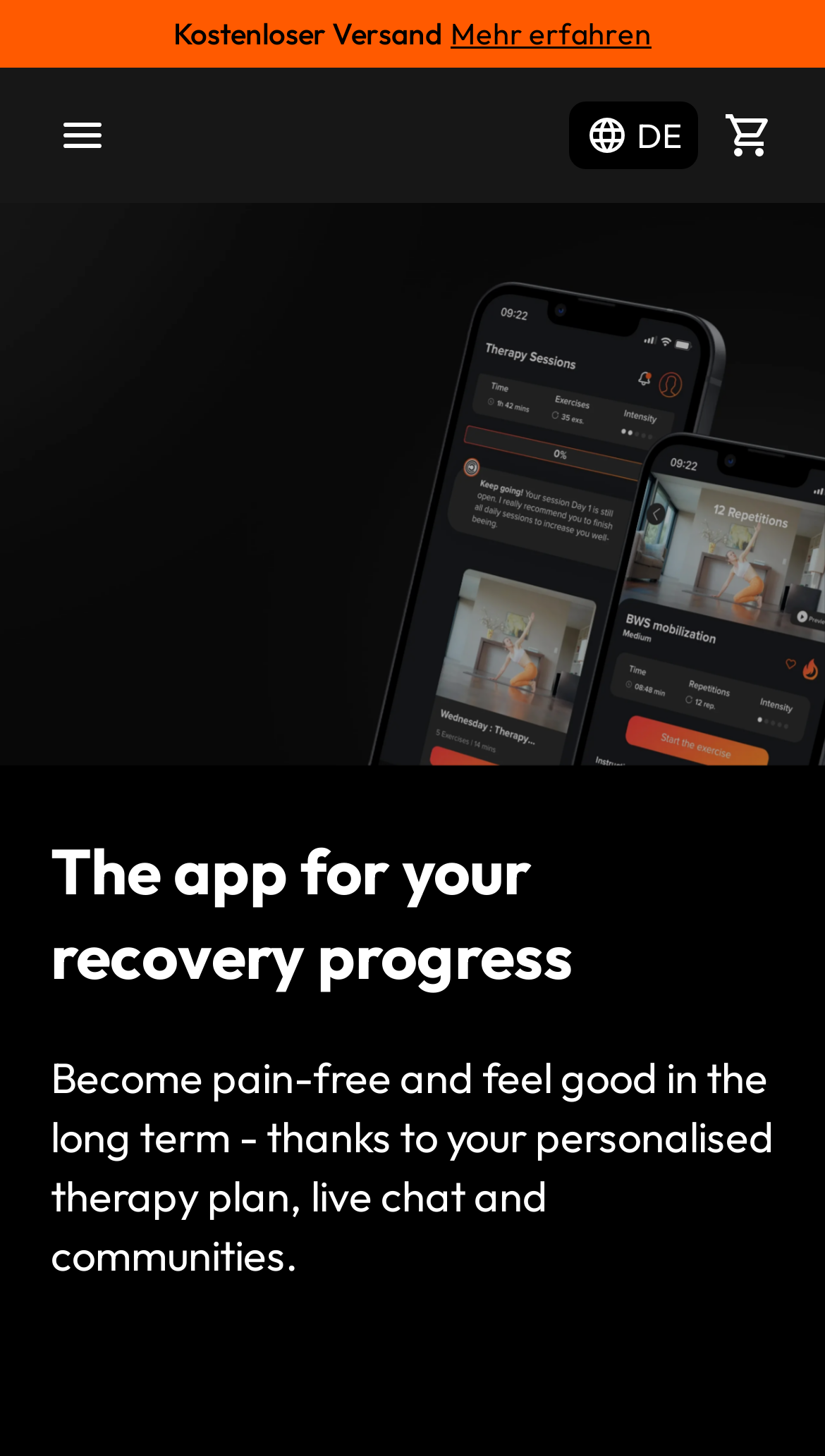How many app stores are linked on the page?
Ensure your answer is thorough and detailed.

I counted the number of link elements with images of app store logos, specifically the 'Apple App Store' and 'Google Play Store' links.